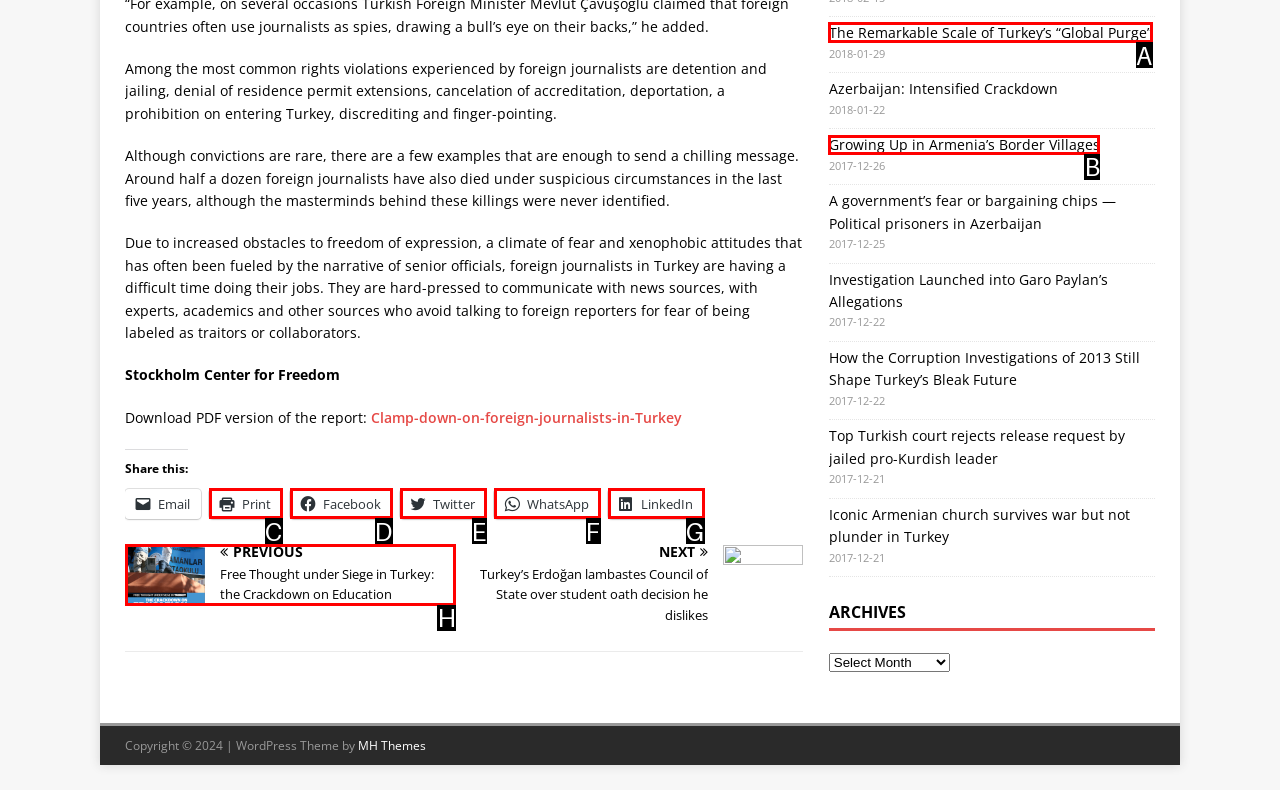To achieve the task: Watch the video about Solar Energy, indicate the letter of the correct choice from the provided options.

None